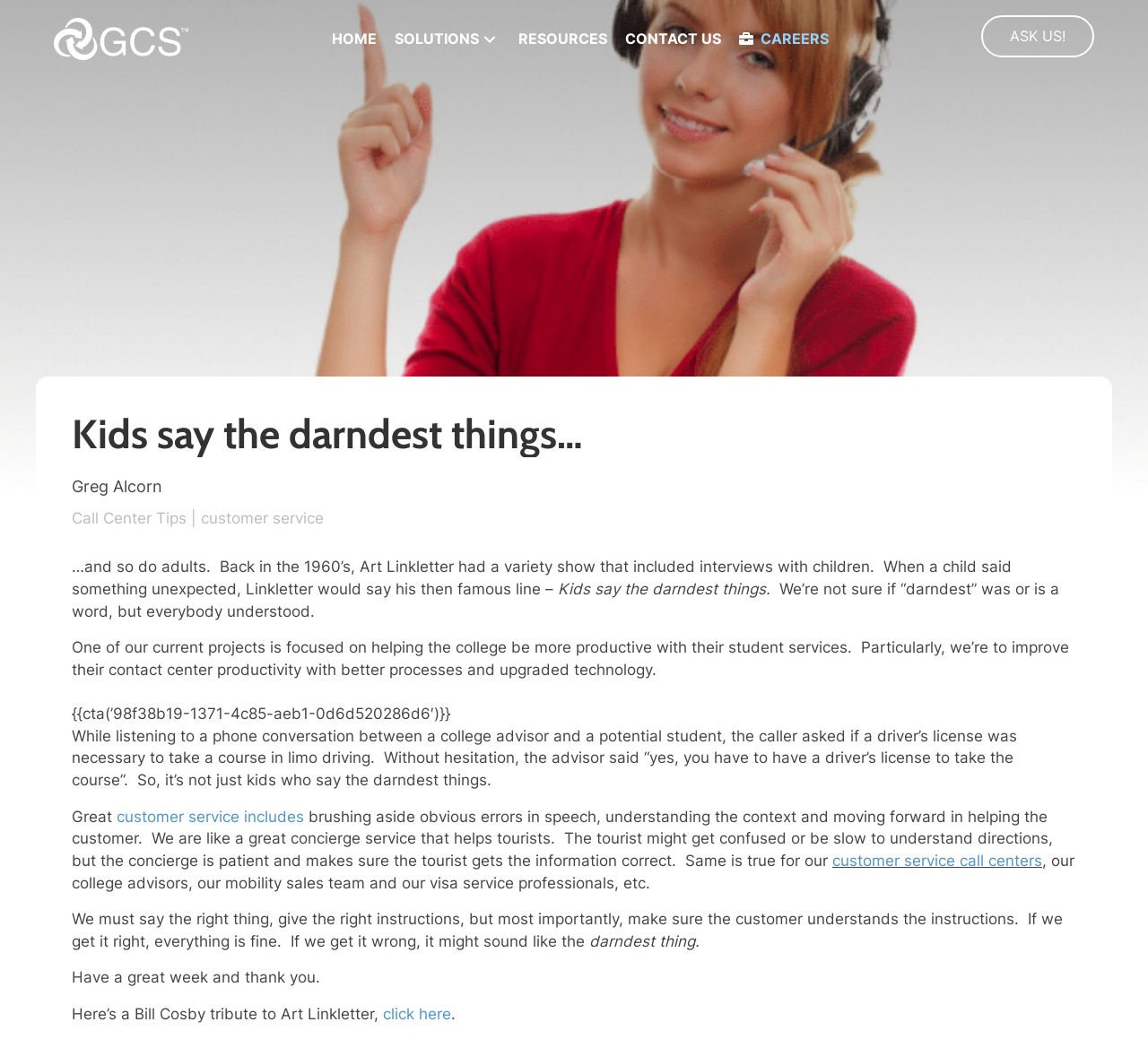Who is the author of the tribute?
Please answer the question with a single word or phrase, referencing the image.

Bill Cosby